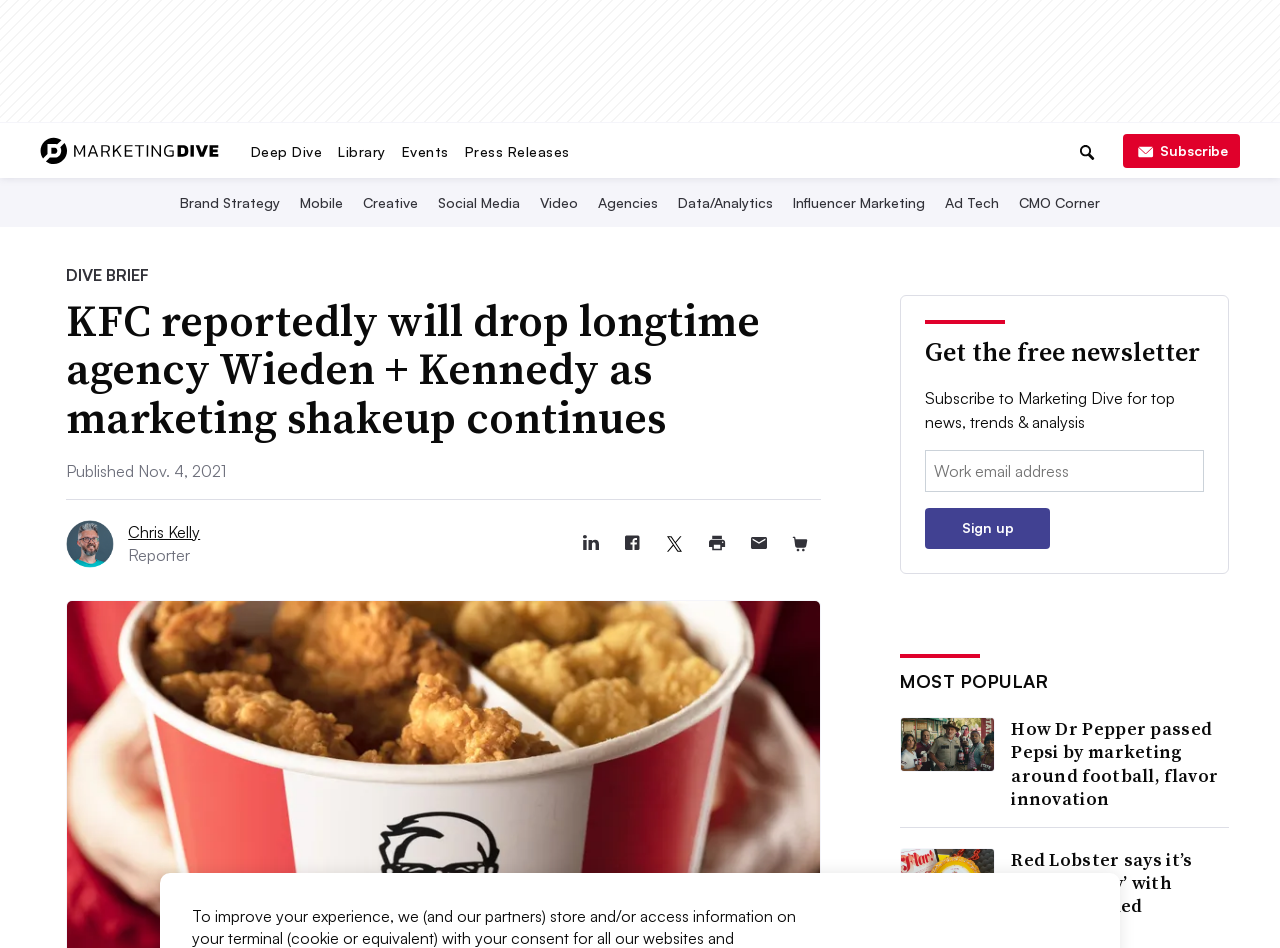Generate an in-depth caption that captures all aspects of the webpage.

This webpage is a marketing news website optimized for mobile phones. At the top, there is a navigation menu with links to "Marketing Dive", "Deep Dive", "Library", "Events", "Press Releases", and a search bar with a search button. Below the navigation menu, there is a secondary navigation menu with links to various marketing topics such as "Brand Strategy", "Mobile", "Creative", and more.

The main content of the webpage is an article titled "KFC reportedly will drop longtime agency Wieden + Kennedy as marketing shakeup continues". The article has a heading, a published date, and an author's name with a headshot. There are also social media sharing links and a print article button below the article.

To the right of the article, there is a section promoting the website's newsletter, with a heading, a brief description, and a subscription form. Below this section, there is a "MOST POPULAR" section featuring three popular articles with images and brief descriptions.

Throughout the webpage, there are several images, including the website's logo, search icons, and social media sharing icons. The layout is organized, with clear headings and concise text, making it easy to navigate and read on a mobile phone.